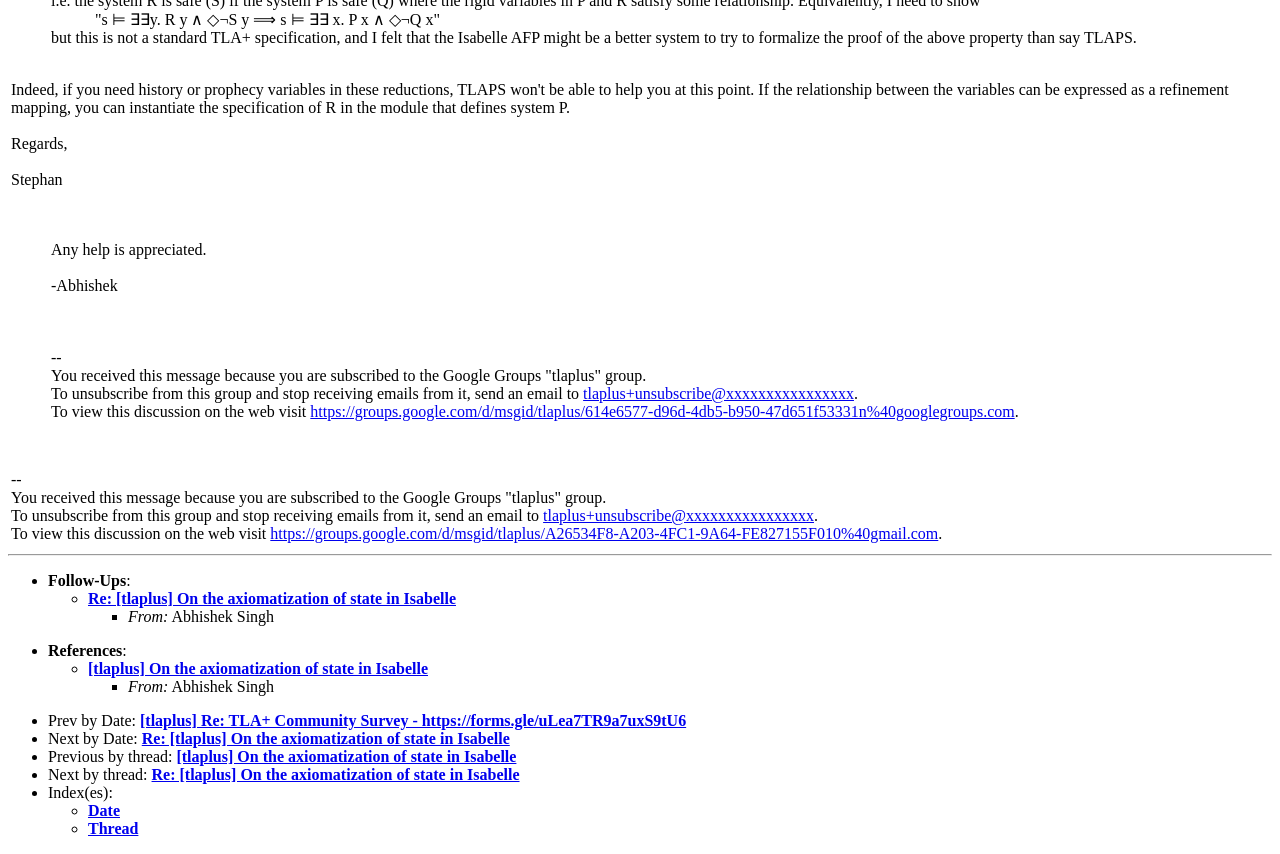Determine the bounding box coordinates for the area that should be clicked to carry out the following instruction: "View this discussion on the web".

[0.242, 0.472, 0.793, 0.492]